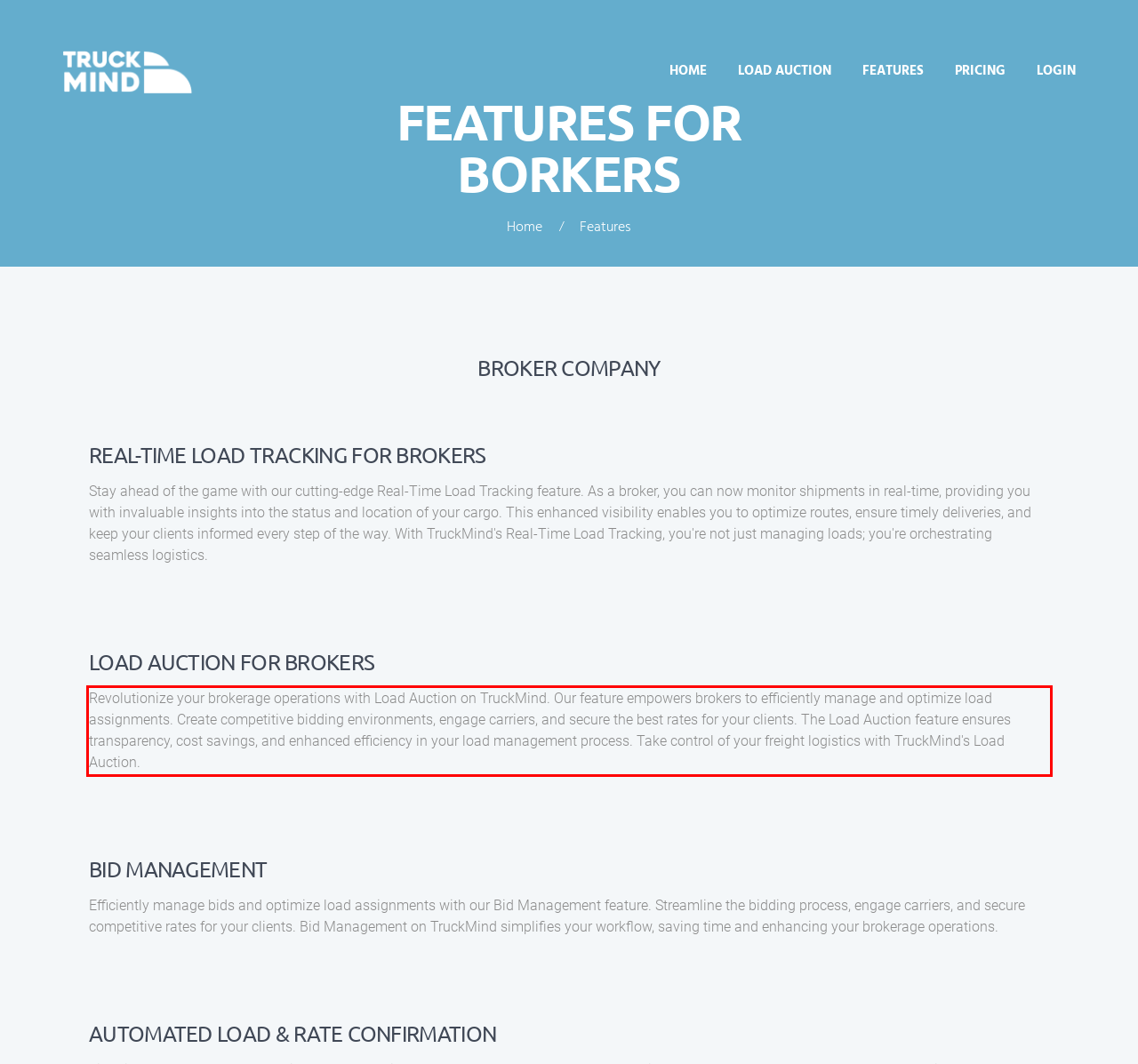Please analyze the screenshot of a webpage and extract the text content within the red bounding box using OCR.

Revolutionize your brokerage operations with Load Auction on TruckMind. Our feature empowers brokers to efficiently manage and optimize load assignments. Create competitive bidding environments, engage carriers, and secure the best rates for your clients. The Load Auction feature ensures transparency, cost savings, and enhanced efficiency in your load management process. Take control of your freight logistics with TruckMind's Load Auction.